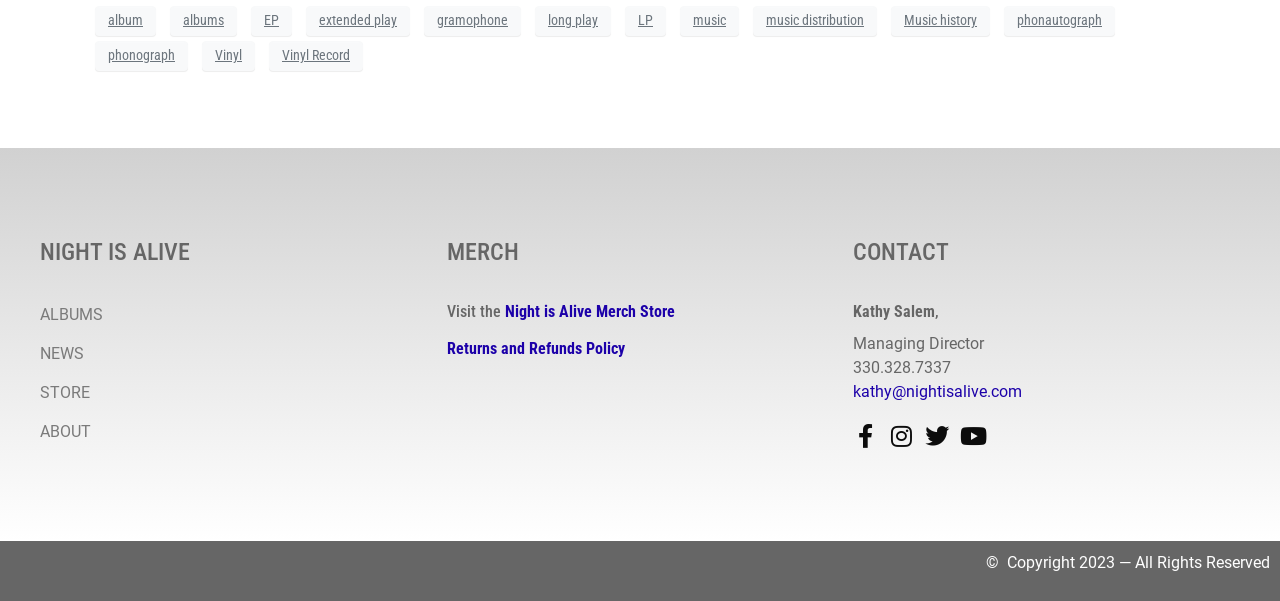By analyzing the image, answer the following question with a detailed response: What type of products are sold in the merch store?

Based on the link 'Night is Alive Merch Store' and the context of the webpage, it can be inferred that the merch store sells music-related products, possibly including vinyl records, albums, and other music-themed items.